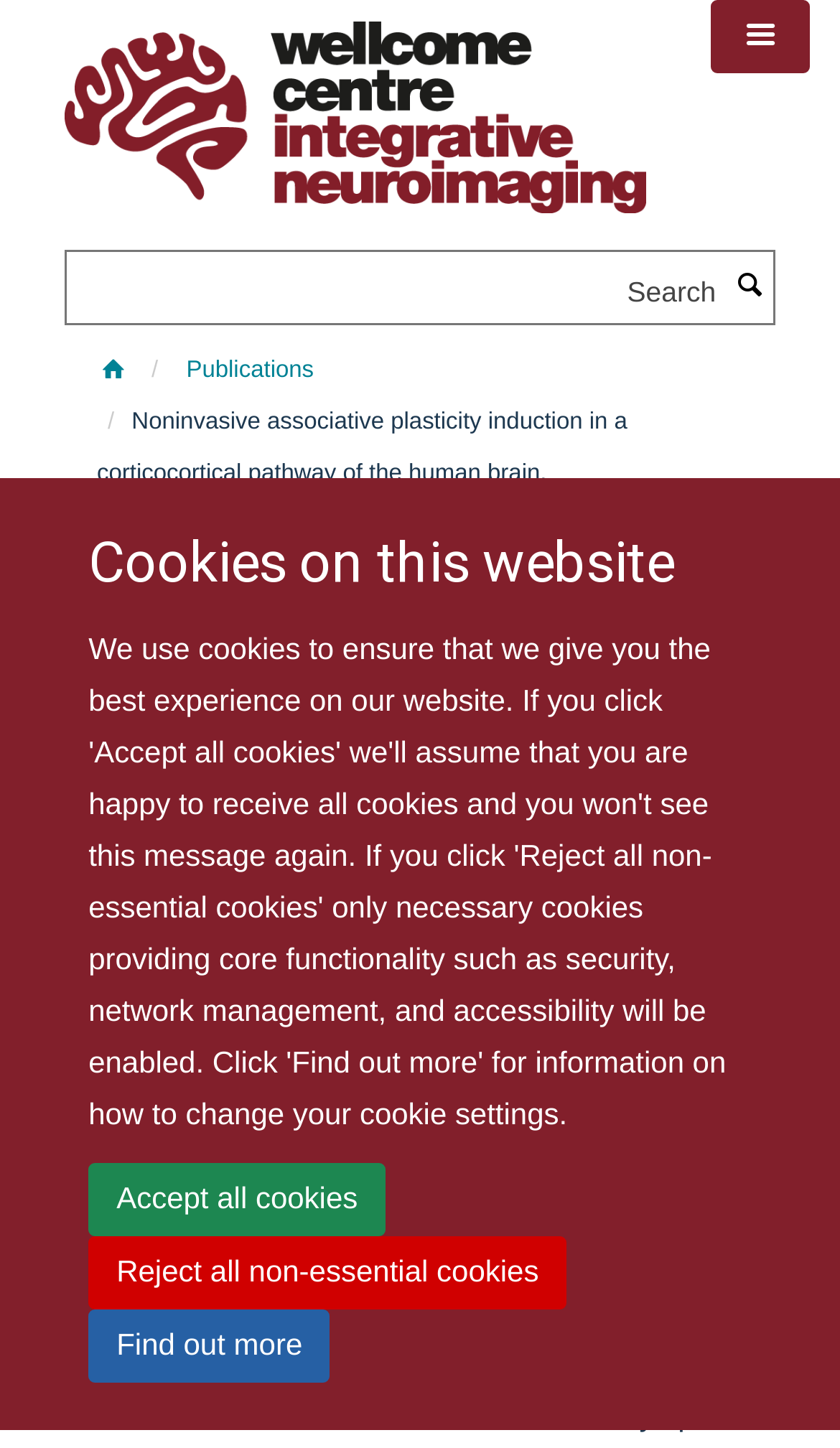What is the name of the research center?
Based on the visual content, answer with a single word or a brief phrase.

Wellcome Centre for Integrative Neuroimaging